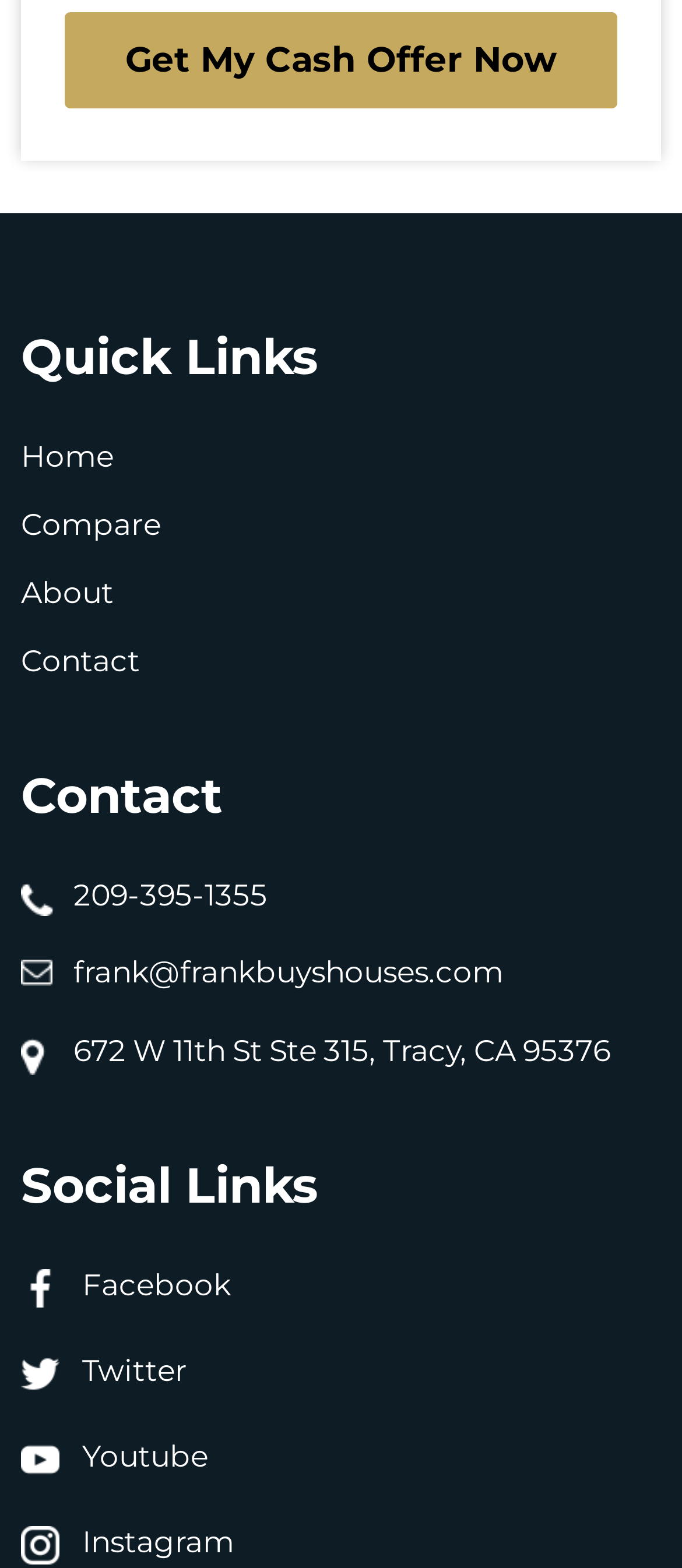Locate the bounding box of the UI element described in the following text: "value="Get My Cash Offer Now"".

[0.095, 0.008, 0.905, 0.07]